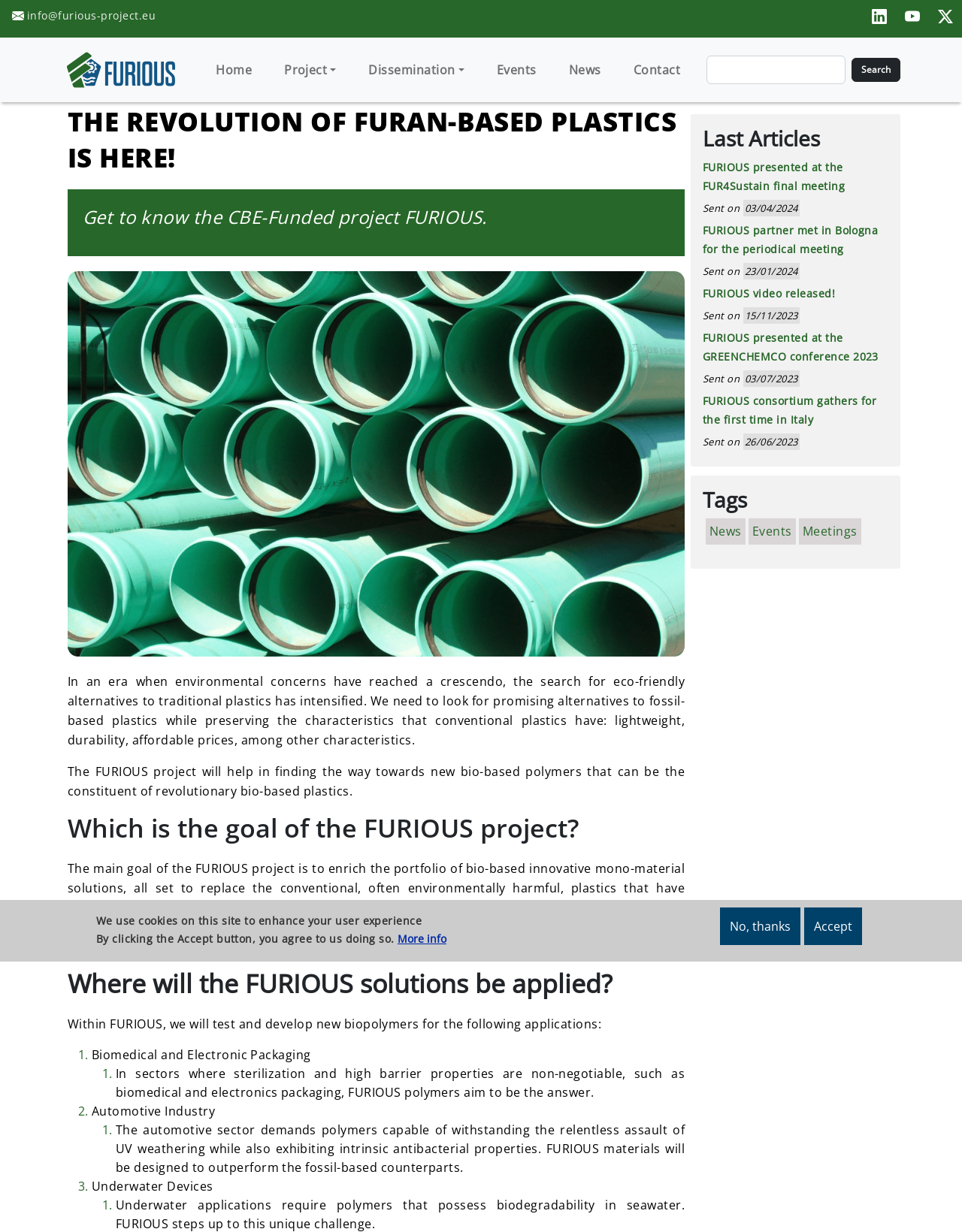Give a one-word or phrase response to the following question: How many social media icons are there?

3